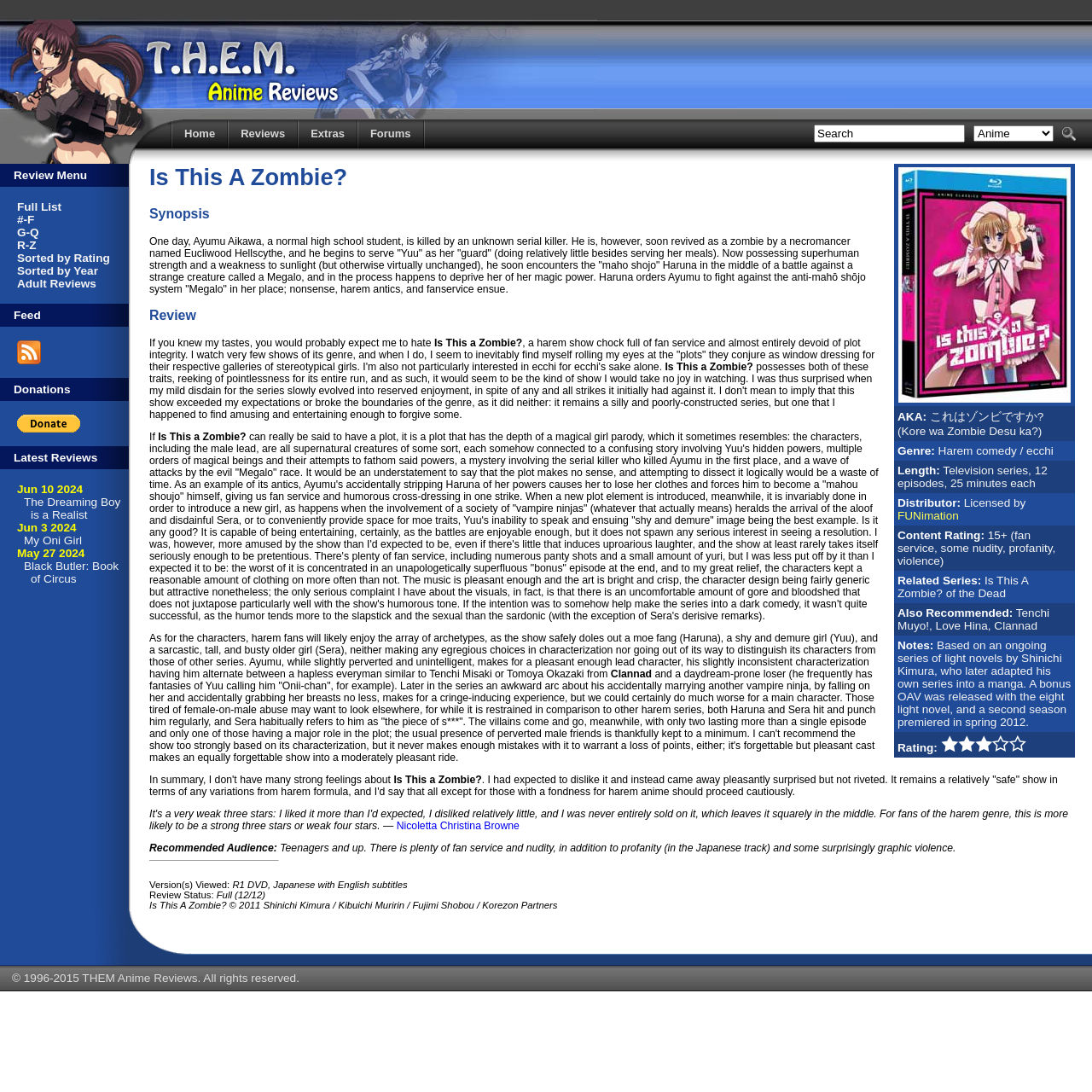Summarize the webpage in an elaborate manner.

This webpage is dedicated to anime reviews, information, humor, and discussion, specifically focusing on Japanese animation. At the top, there is a logo and a navigation menu with links to "Home", "Reviews", "Extras", "Forums", and "Search Anime Search". 

Below the navigation menu, there is a section with various links to review menus, including "Full List", "#-F", "G-Q", "R-Z", "Sorted by Rating", "Sorted by Year", "Adult Reviews", and "Feed". Additionally, there are links to "Subscribe to THEM Anime Reviews" and "Donations" with a PayPal button.

The main content of the webpage is a review of the anime "Is This A Zombie?" with a brief summary, genre, length, distributor, and content rating information. The review is a detailed analysis of the anime, discussing its plot, characters, and overall quality. There are also images and links to related content throughout the review.

At the bottom of the webpage, there is a section with the latest reviews, including "The Dreaming Boy is a Realist", "My Oni Girl", and "Black Butler: Book of Circus", each with a link to the full review.